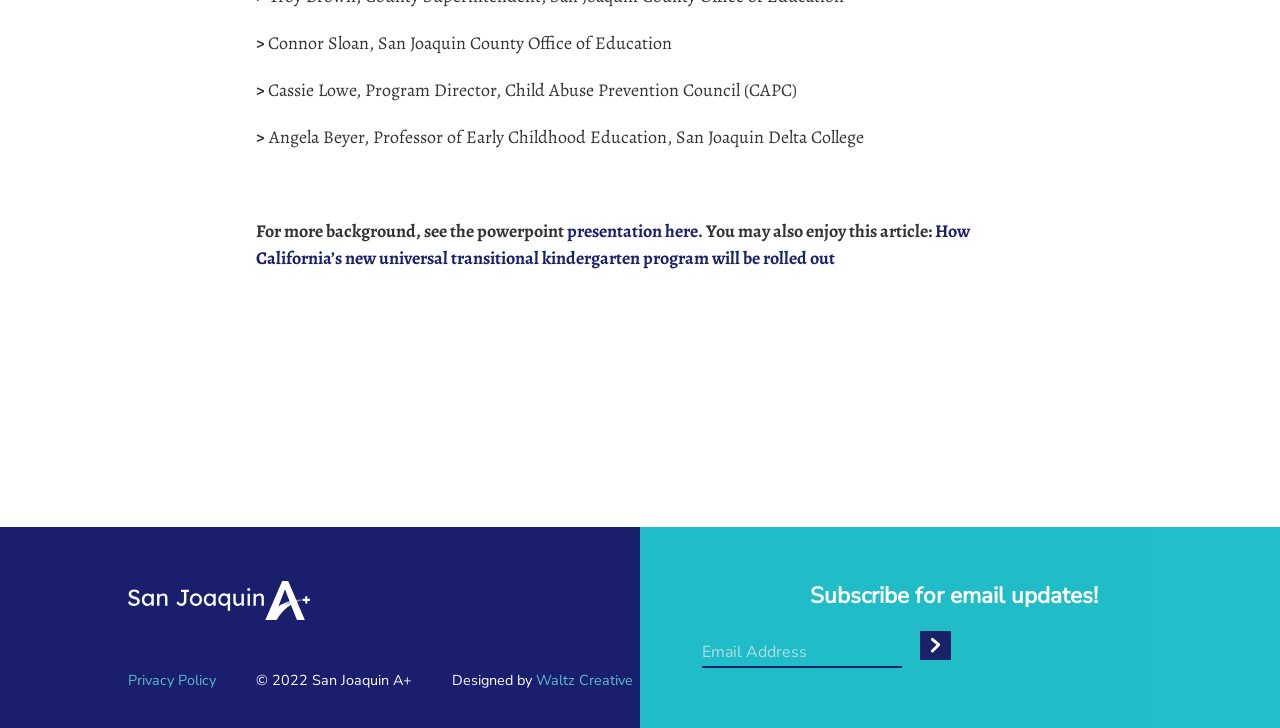What is the topic of the article mentioned?
Examine the image closely and answer the question with as much detail as possible.

The webpage mentions an article titled 'How California’s new universal transitional kindergarten program will be rolled out', which suggests that the topic of the article is related to California's universal transitional kindergarten program.